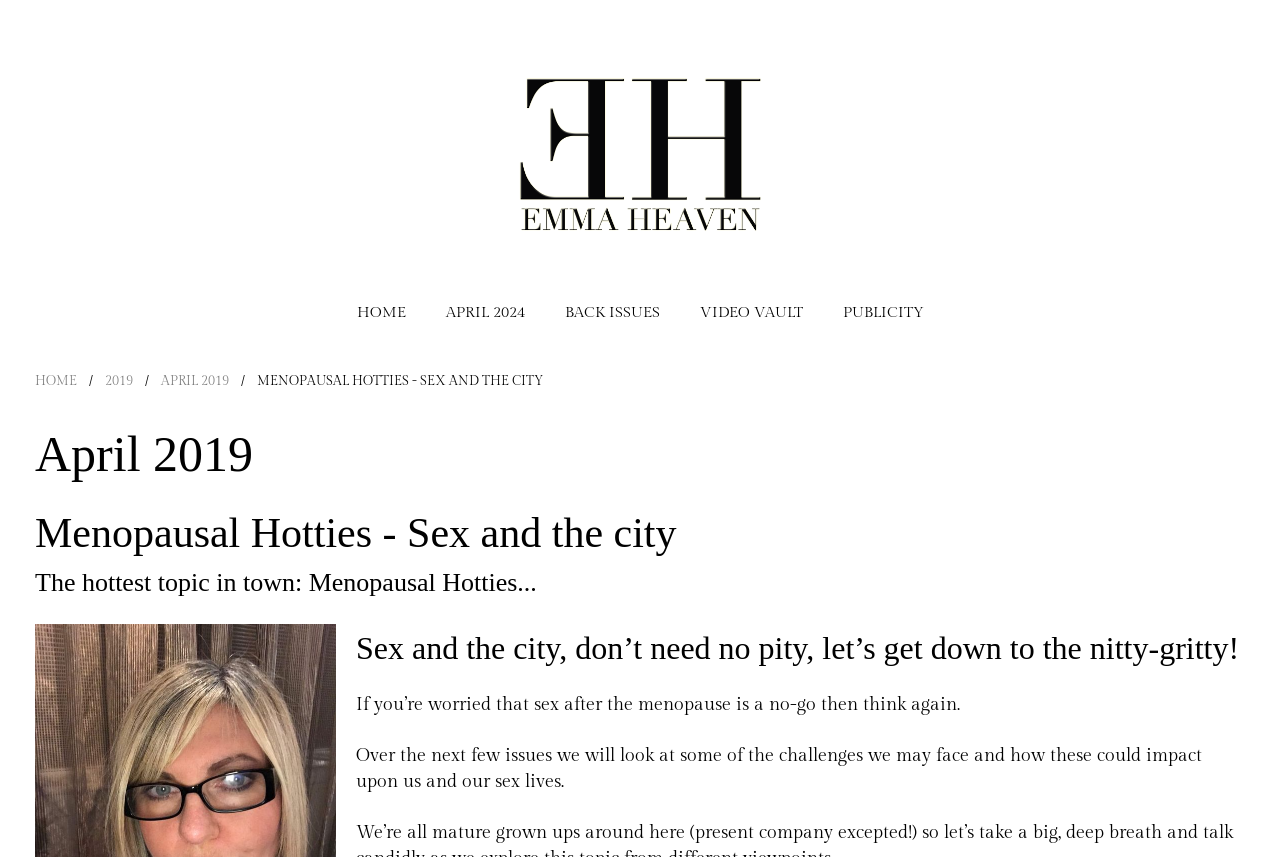Respond to the question below with a single word or phrase:
What is the purpose of the article series?

To discuss challenges of sex after menopause